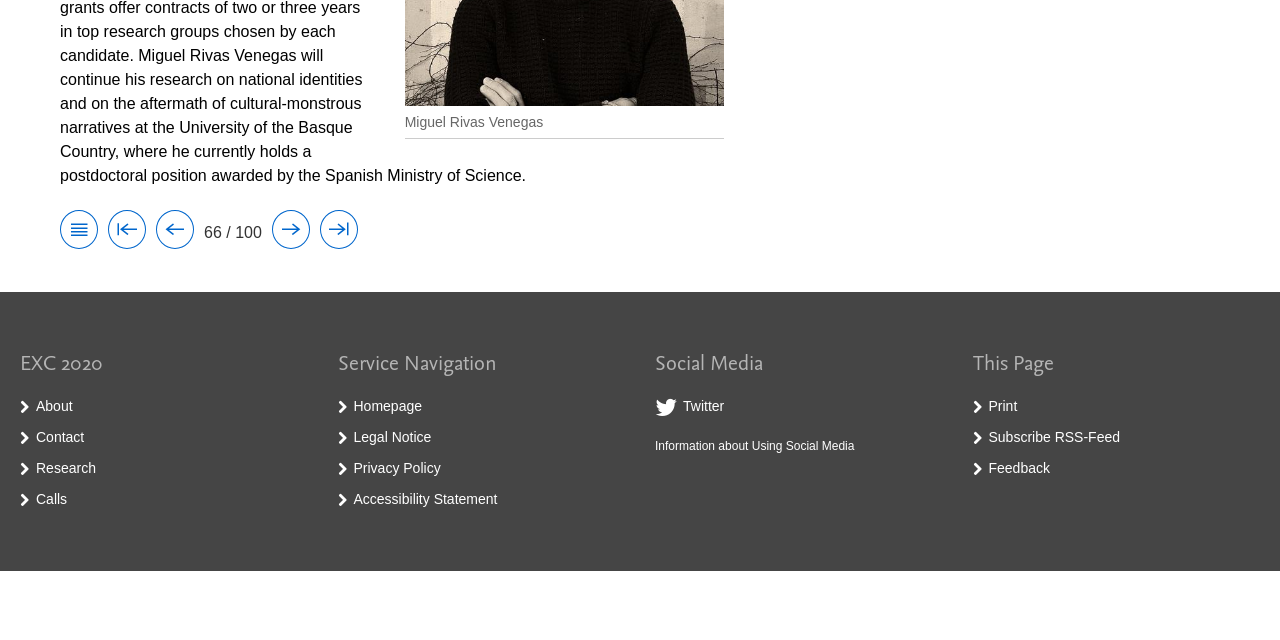Bounding box coordinates are specified in the format (top-left x, top-left y, bottom-right x, bottom-right y). All values are floating point numbers bounded between 0 and 1. Please provide the bounding box coordinate of the region this sentence describes: Legal Notice

[0.276, 0.67, 0.337, 0.695]